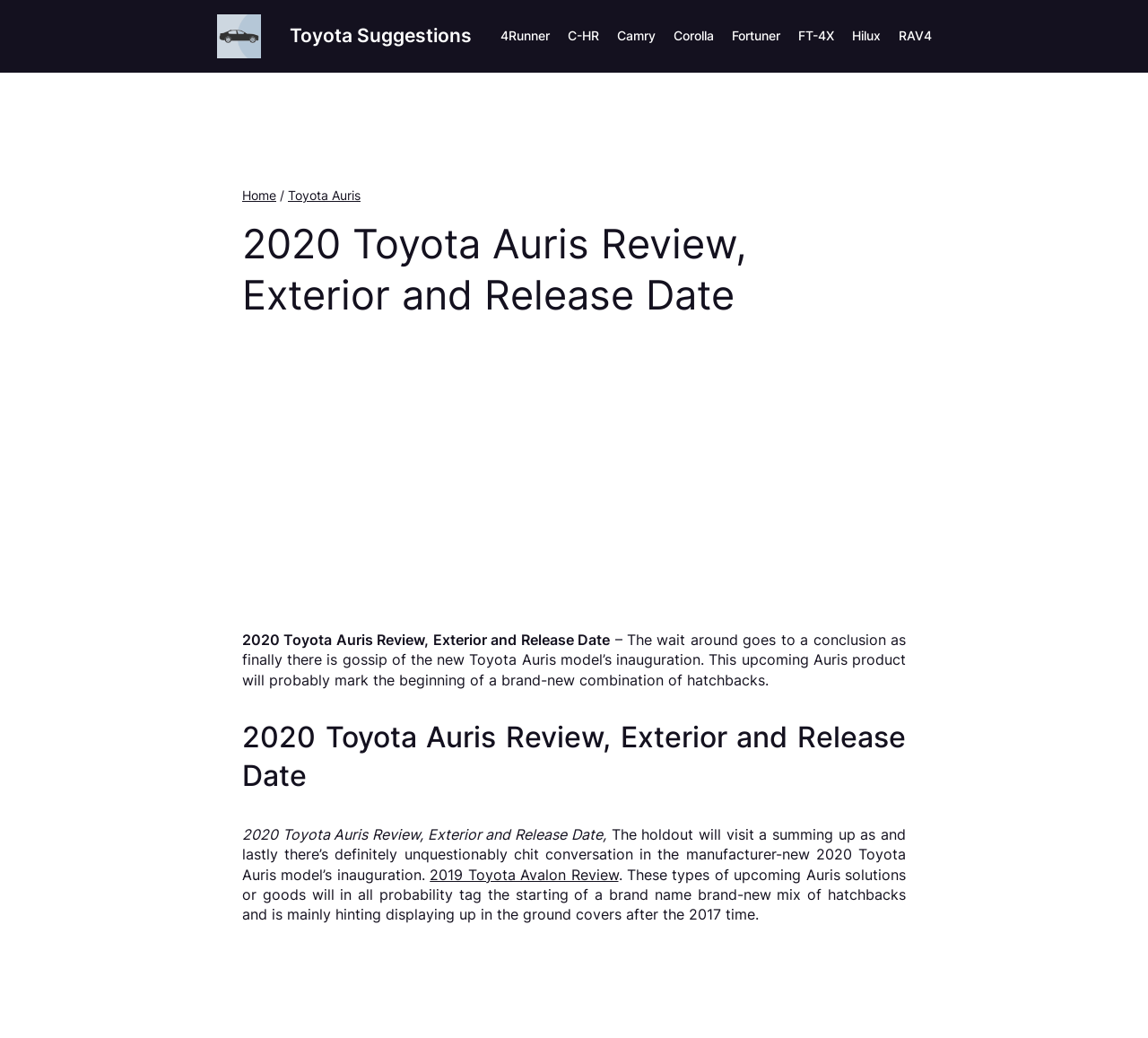Please predict the bounding box coordinates (top-left x, top-left y, bottom-right x, bottom-right y) for the UI element in the screenshot that fits the description: aria-label="Advertisement" name="aswift_1" title="Advertisement"

[0.211, 0.337, 0.789, 0.579]